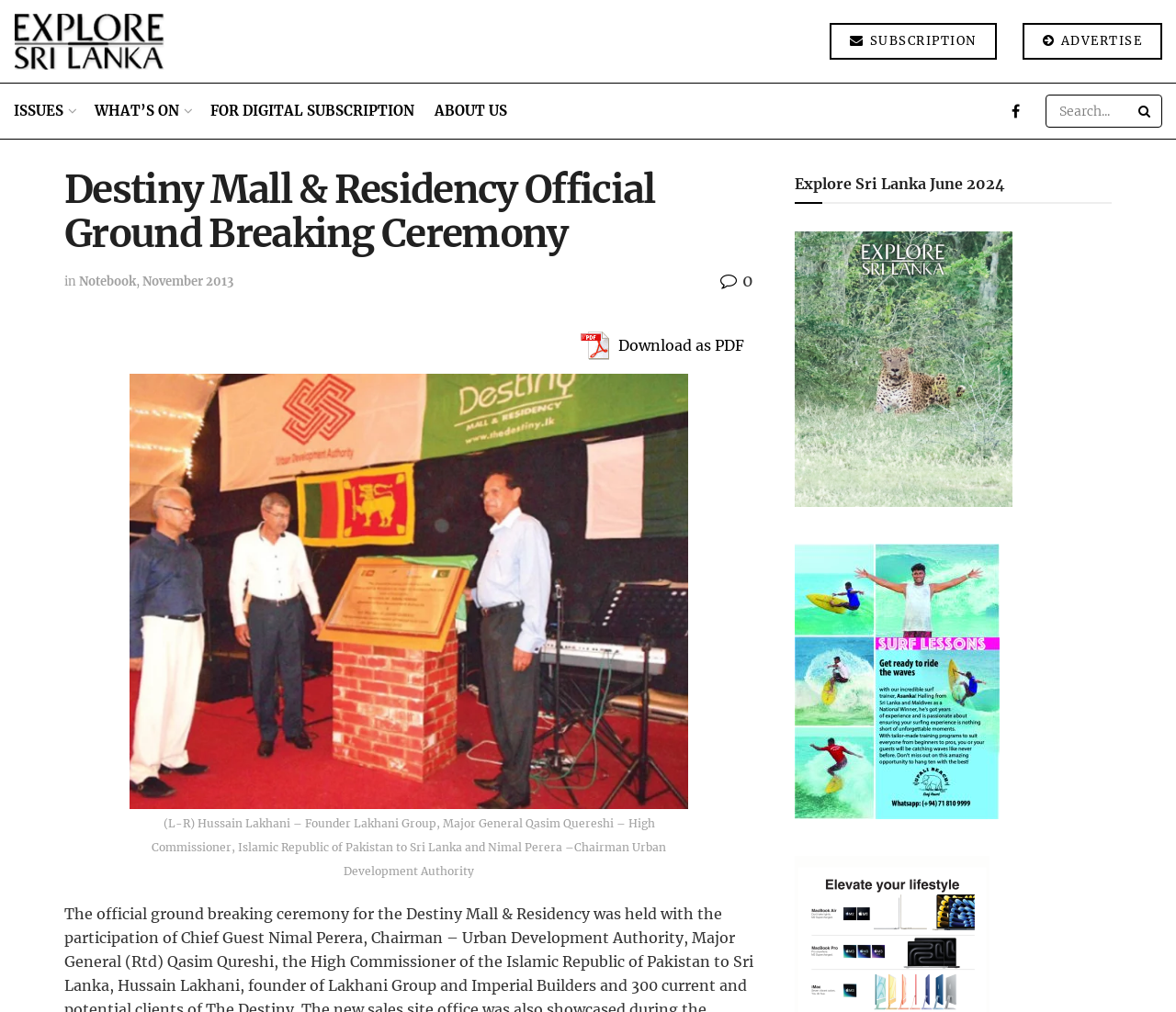Kindly determine the bounding box coordinates of the area that needs to be clicked to fulfill this instruction: "View November 2013".

[0.121, 0.271, 0.198, 0.286]